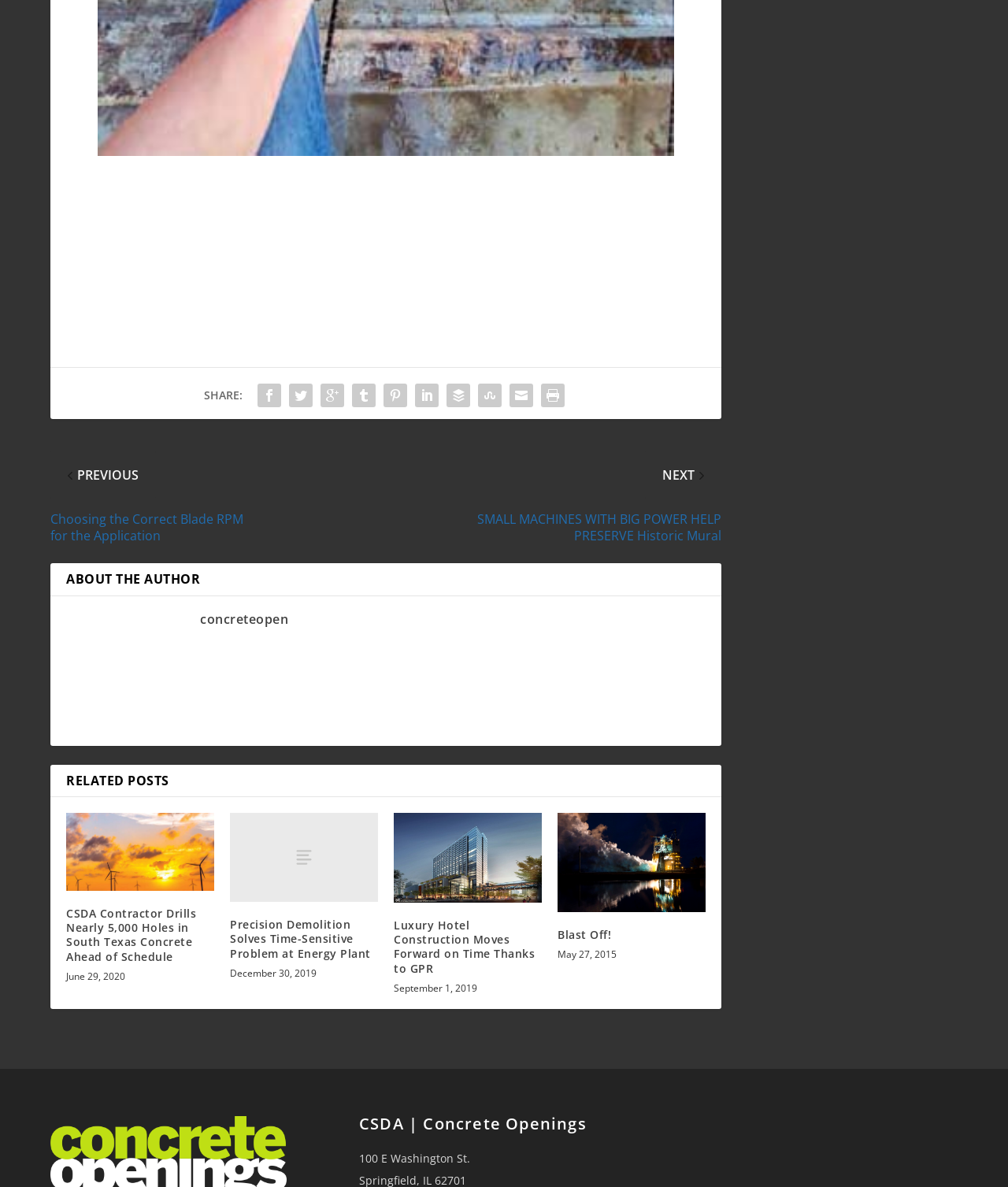Please reply to the following question using a single word or phrase: 
How many social media links are there?

9